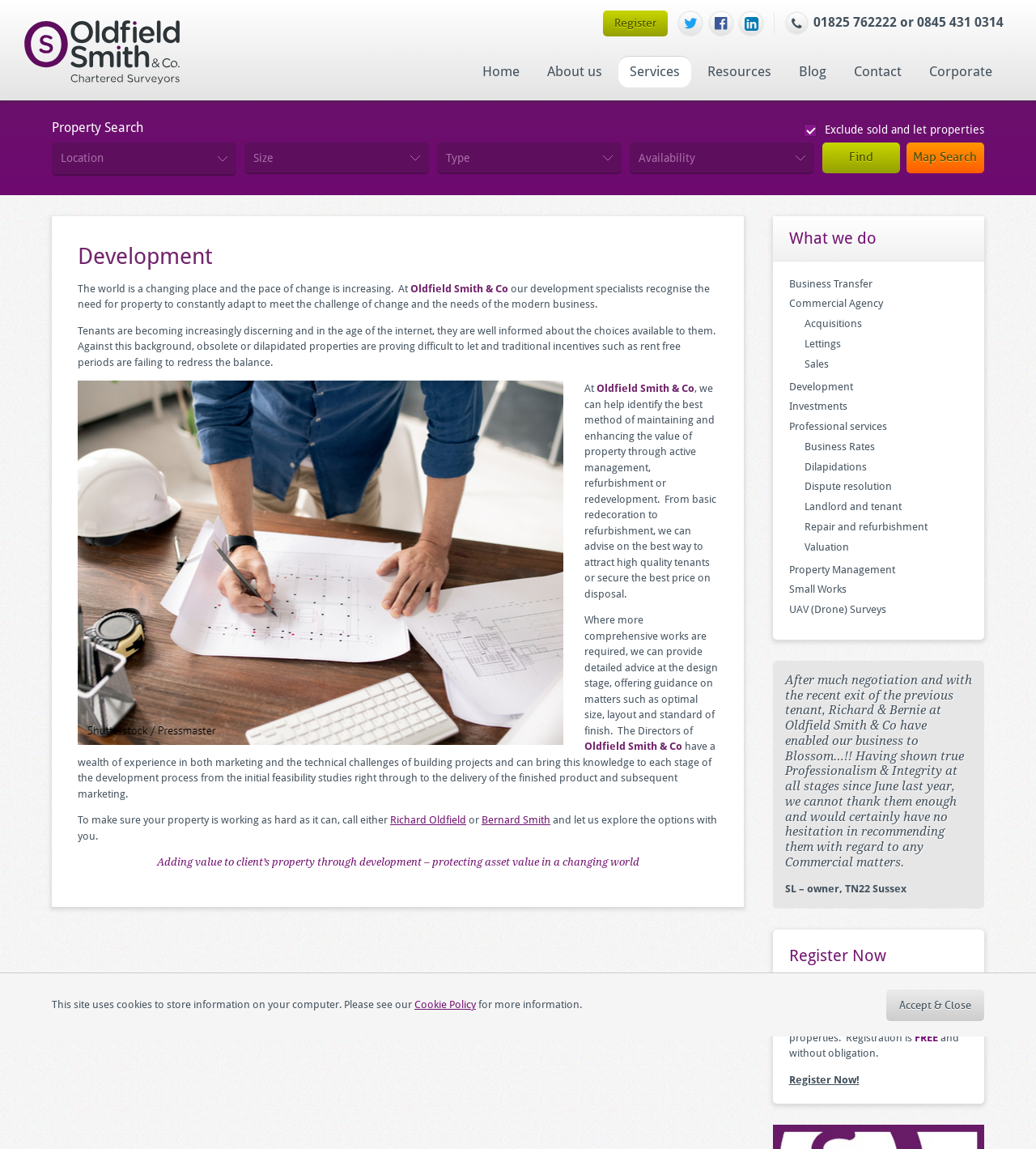What is the topic of the article?
Please use the image to deliver a detailed and complete answer.

The article is located under the heading 'Development' and discusses the importance of property development in a changing world, suggesting that the topic of the article is property development.